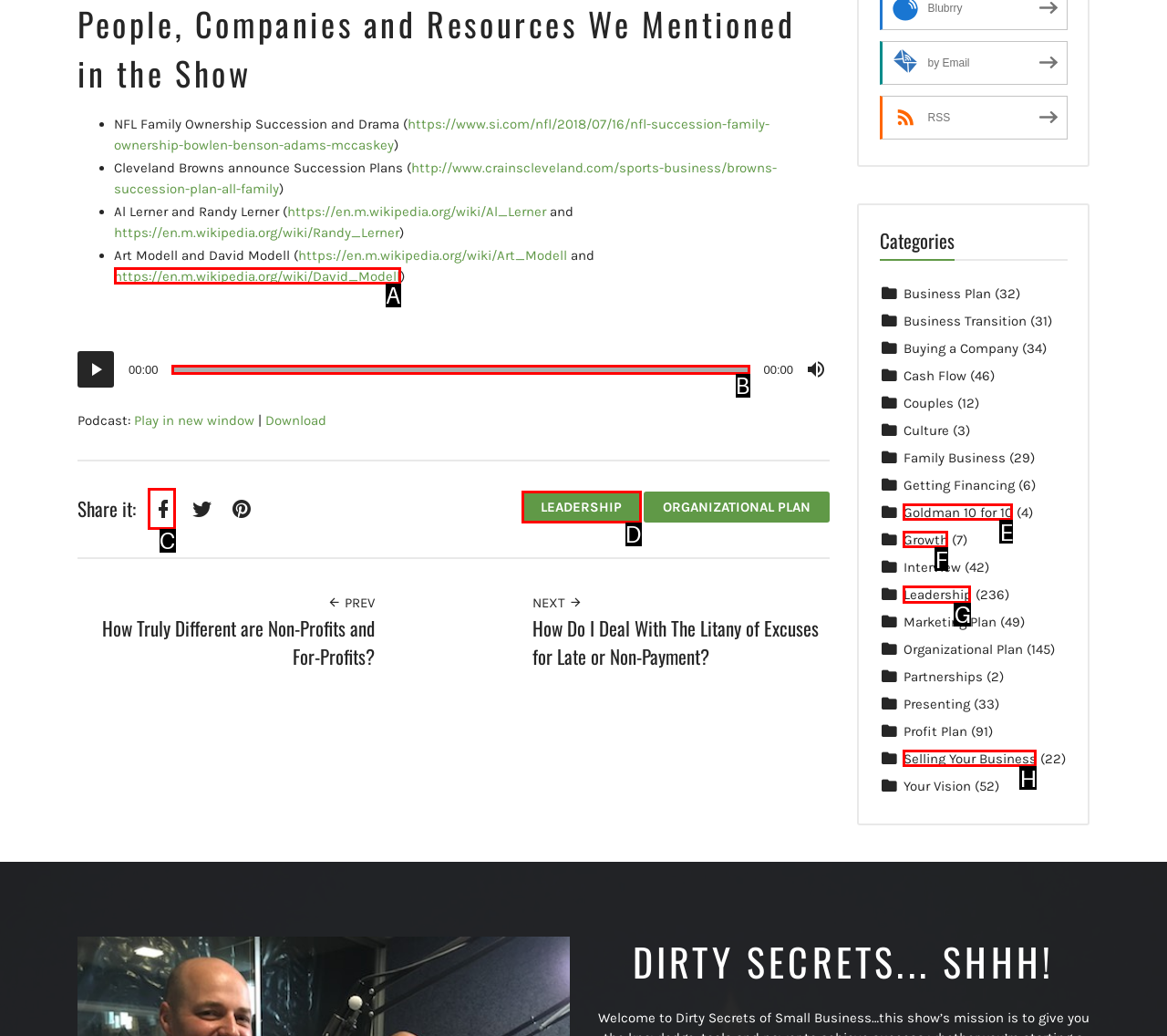Which option should be clicked to execute the task: Learn more about 'race simulation'?
Reply with the letter of the chosen option.

None